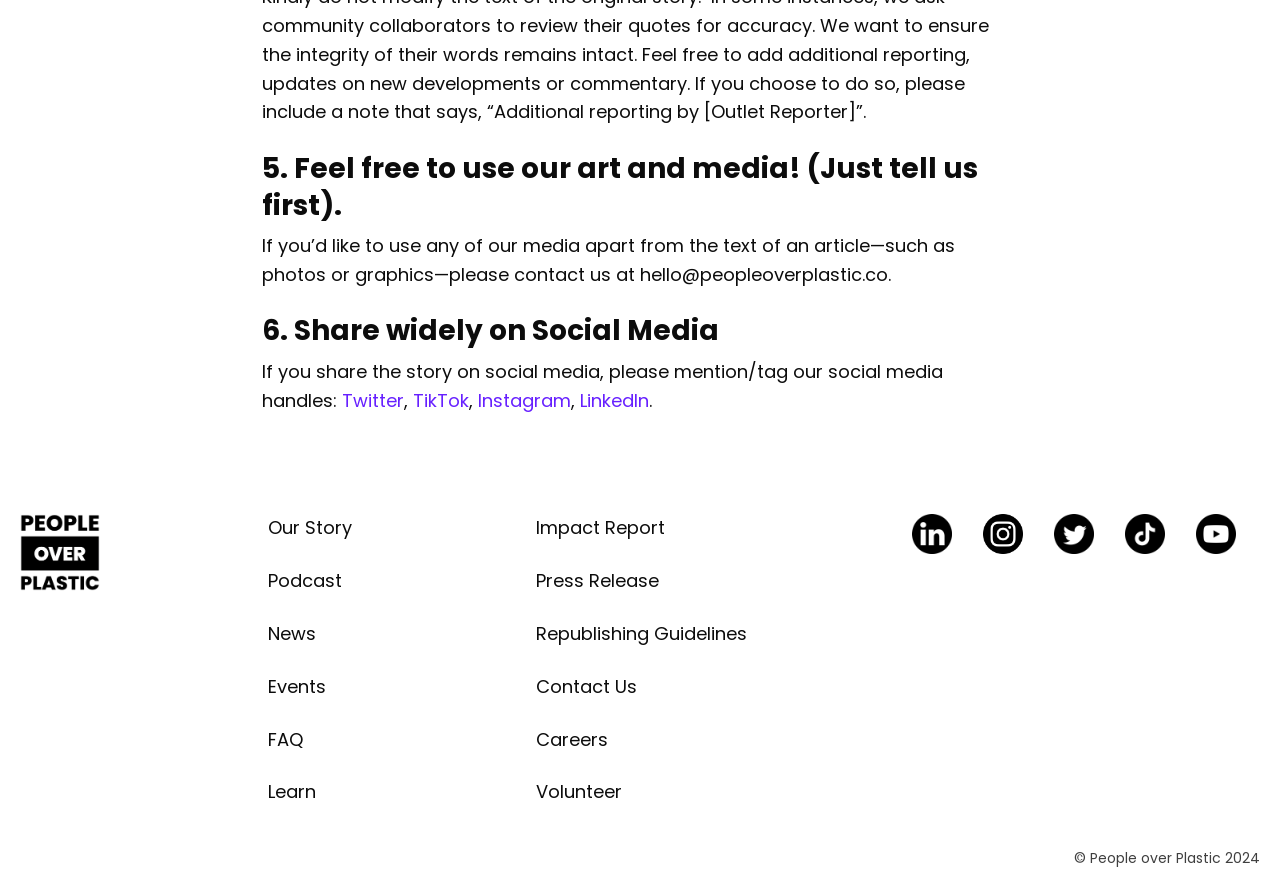Using the provided element description, identify the bounding box coordinates as (top-left x, top-left y, bottom-right x, bottom-right y). Ensure all values are between 0 and 1. Description: one shot diet pill

None